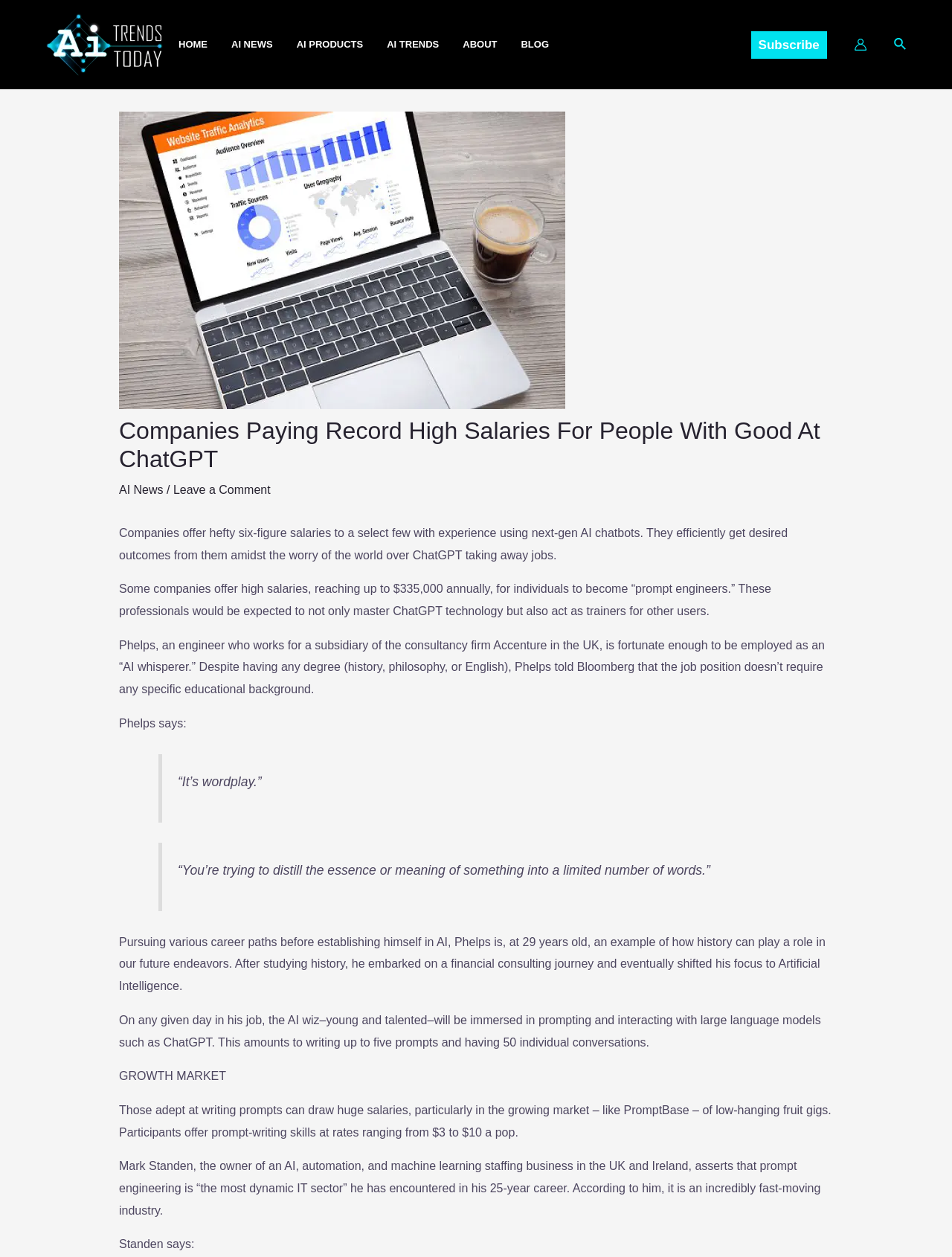Please analyze the image and give a detailed answer to the question:
What is the name of the staffing business owner?

I found the answer in the paragraph that mentions 'Mark Standen, the owner of an AI, automation, and machine learning staffing business in the UK and Ireland, asserts that prompt engineering is “the most dynamic IT sector” he has encountered in his 25-year career.' This indicates that the name of the staffing business owner is Mark Standen.